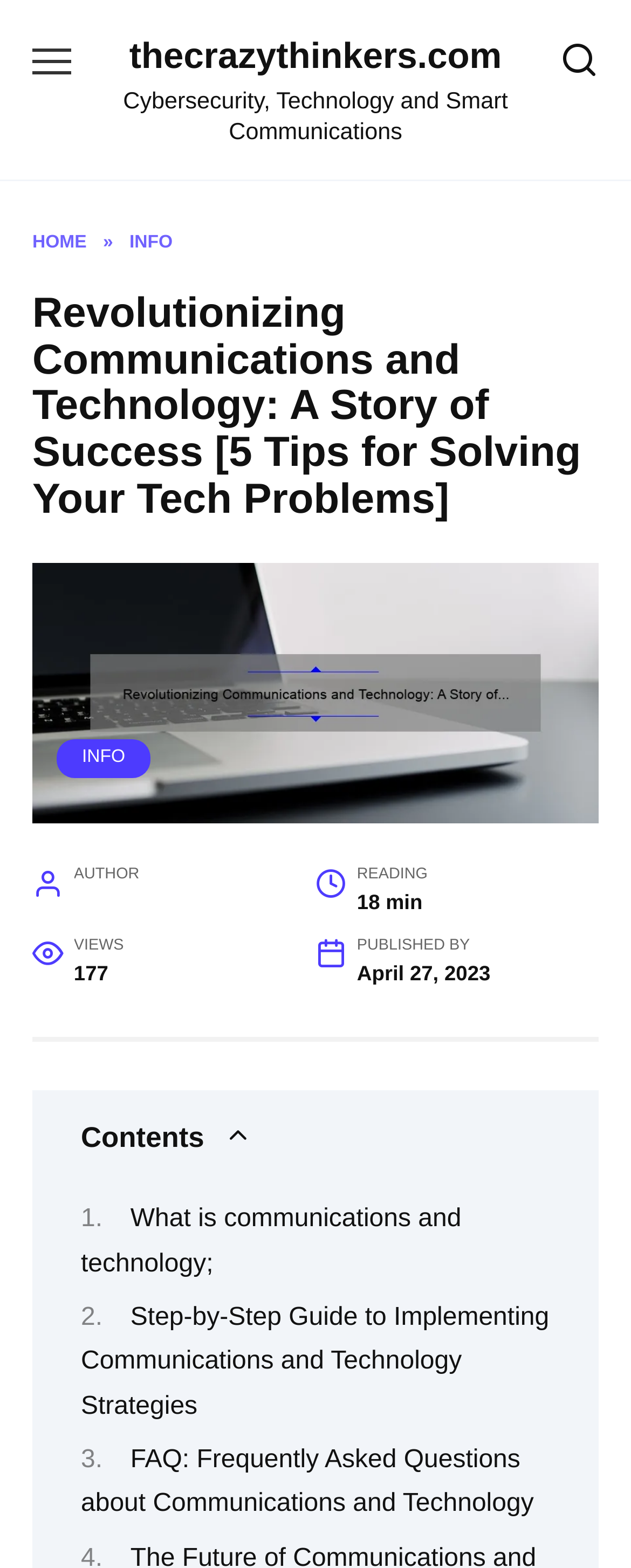Please find the bounding box coordinates (top-left x, top-left y, bottom-right x, bottom-right y) in the screenshot for the UI element described as follows: Home

[0.051, 0.148, 0.137, 0.16]